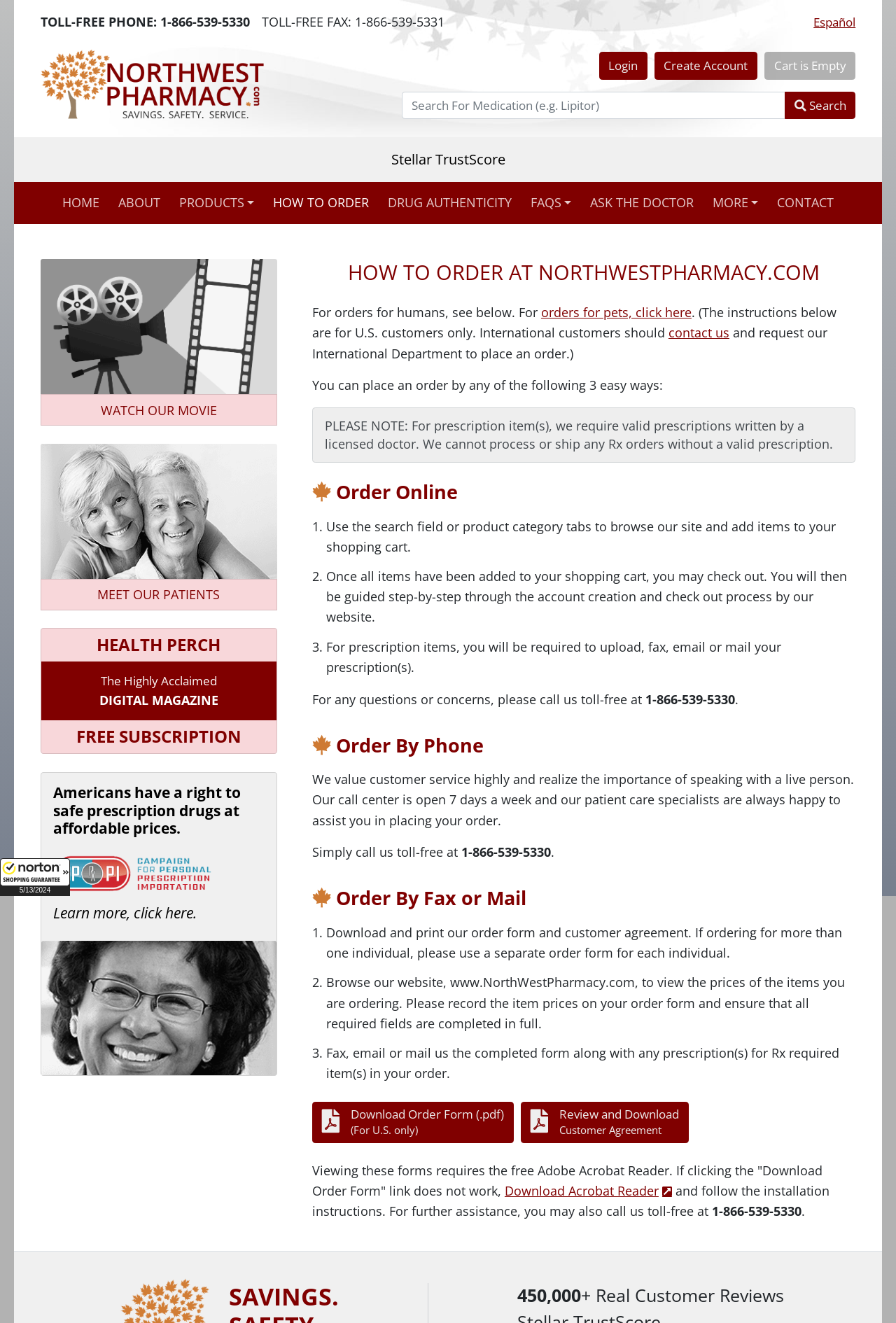Please pinpoint the bounding box coordinates for the region I should click to adhere to this instruction: "Click on the 'PRODUCTS' button".

[0.189, 0.142, 0.294, 0.165]